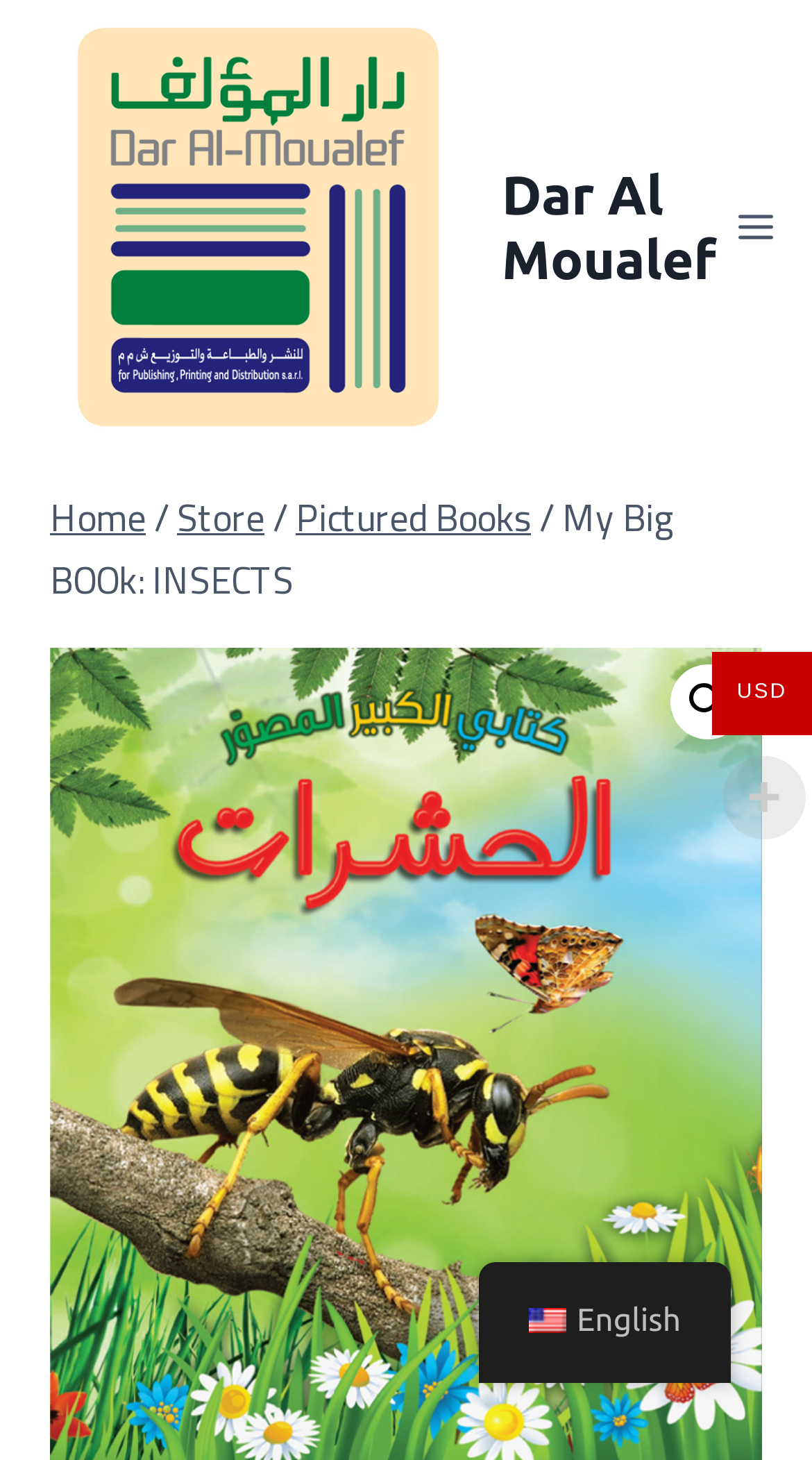What is the name of the book featured on this webpage?
Using the information from the image, answer the question thoroughly.

The name of the book can be found in the top-center of the webpage, where it is written as 'My Big BOOk: INSECTS'.